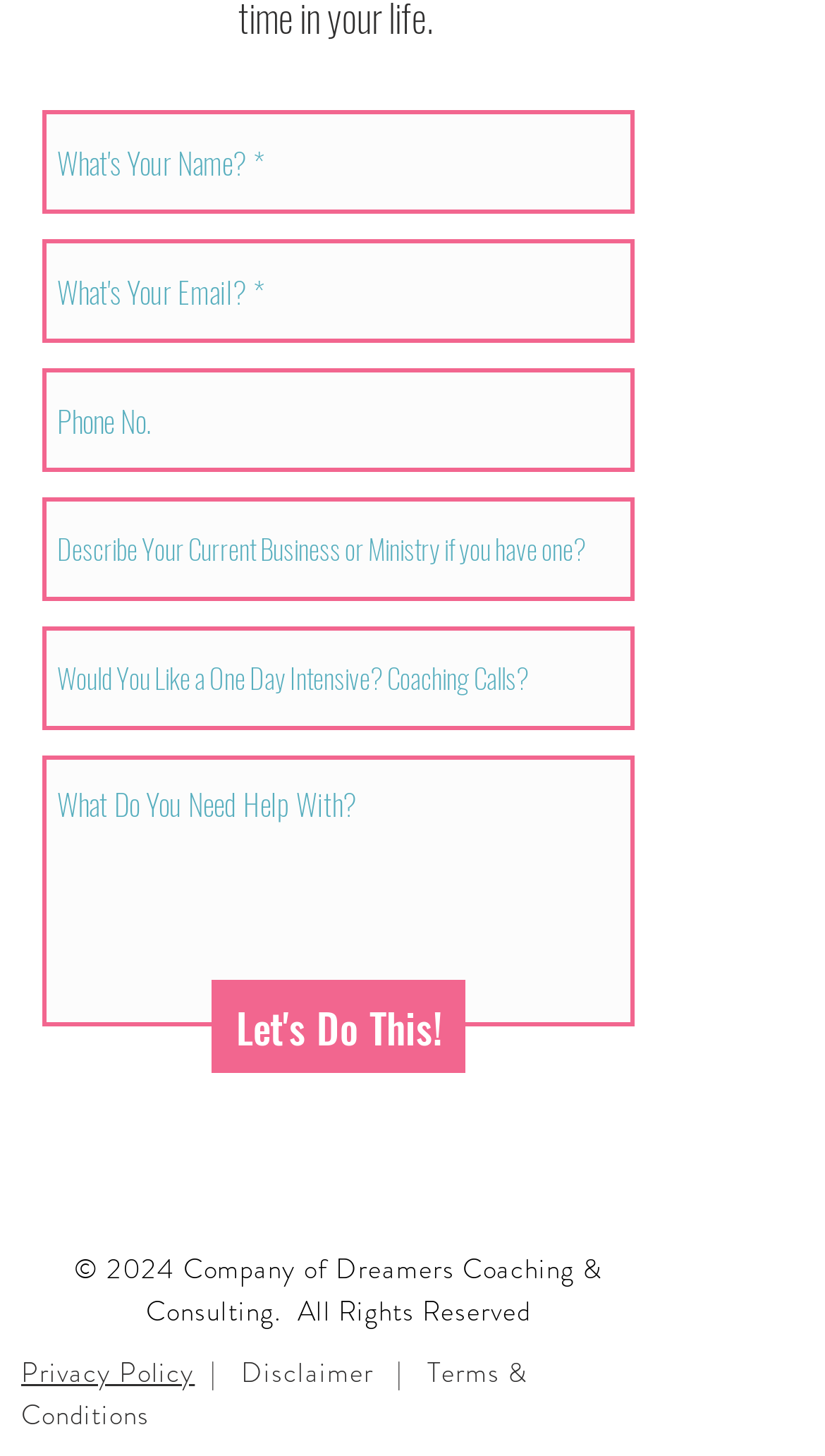Please locate the UI element described by "Unconfirmed Breaking News" and provide its bounding box coordinates.

None